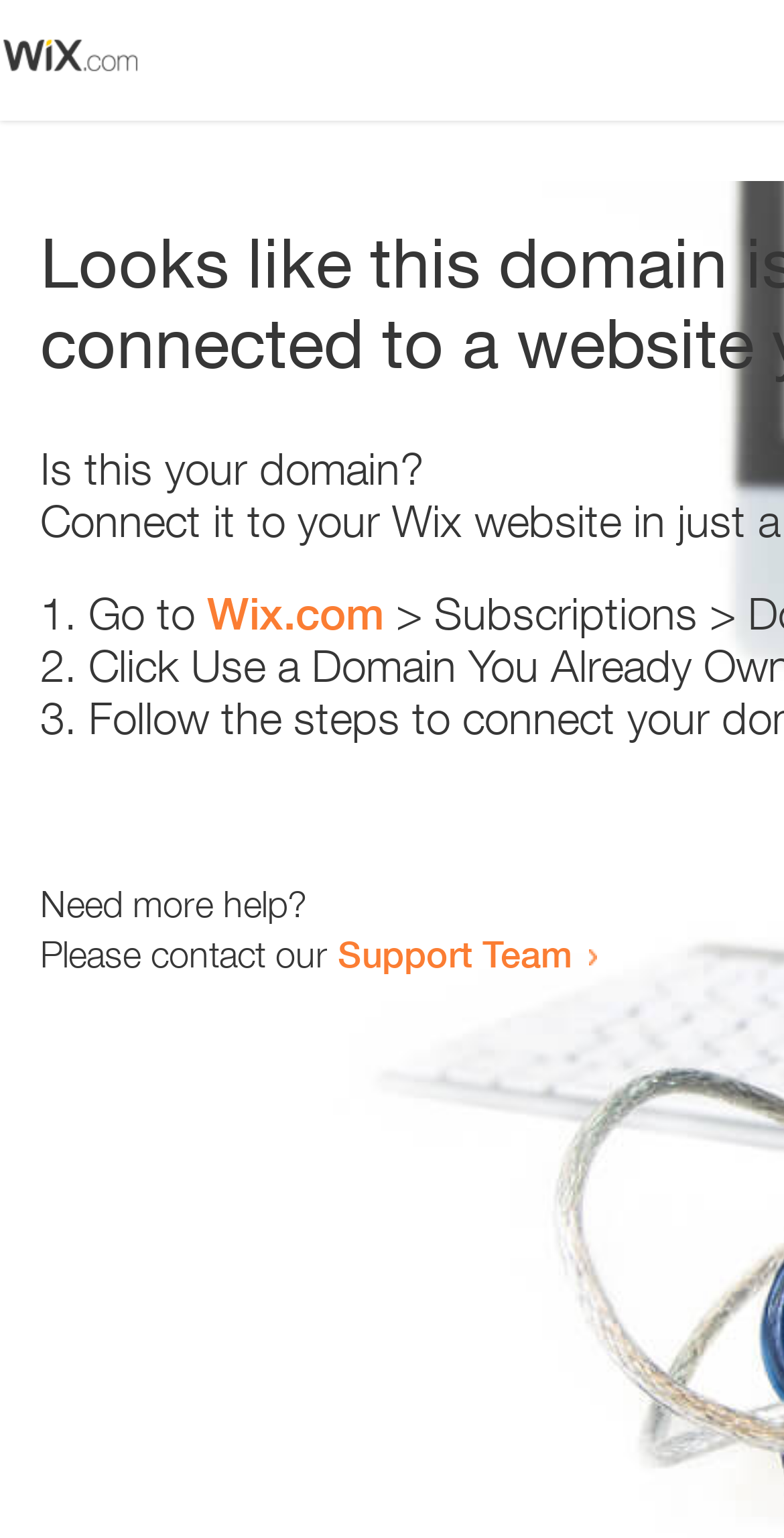What is the error about?
Please give a detailed and thorough answer to the question, covering all relevant points.

The question is asking about what the error is about. The answer is 'Domain' because the text 'Is this your domain?' suggests that the error is related to the domain.